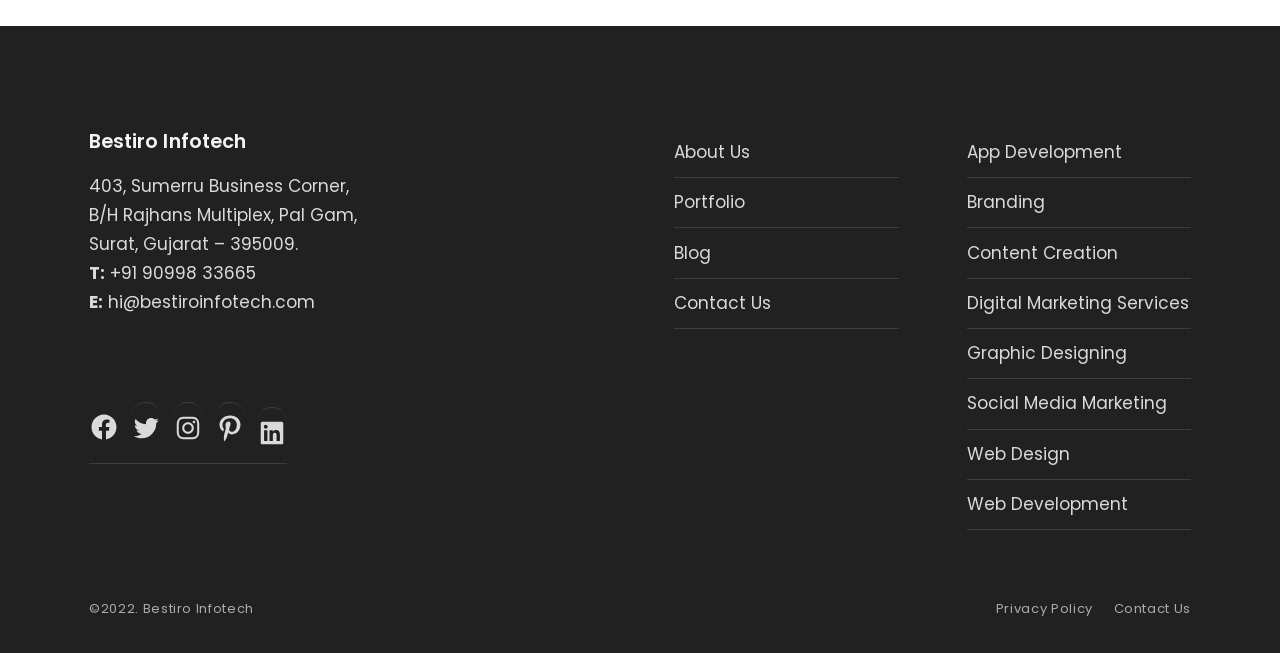Provide the bounding box coordinates of the HTML element this sentence describes: "Social Media Marketing". The bounding box coordinates consist of four float numbers between 0 and 1, i.e., [left, top, right, bottom].

[0.755, 0.596, 0.911, 0.641]